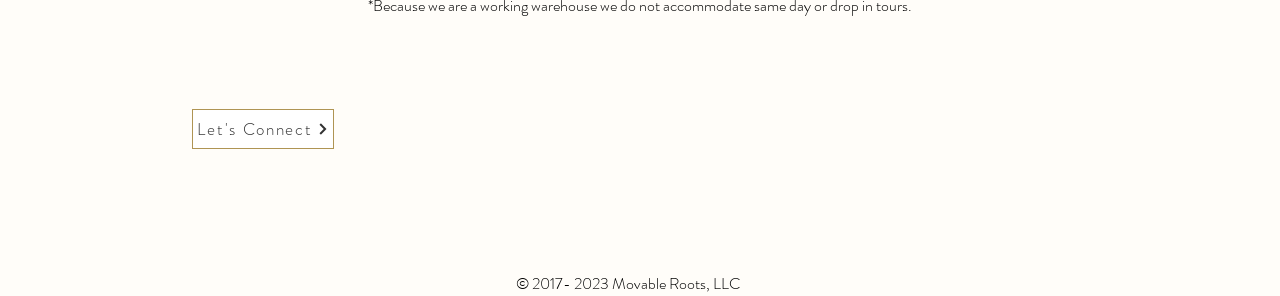Based on the element description: "Let's Connect", identify the bounding box coordinates for this UI element. The coordinates must be four float numbers between 0 and 1, listed as [left, top, right, bottom].

[0.15, 0.369, 0.261, 0.504]